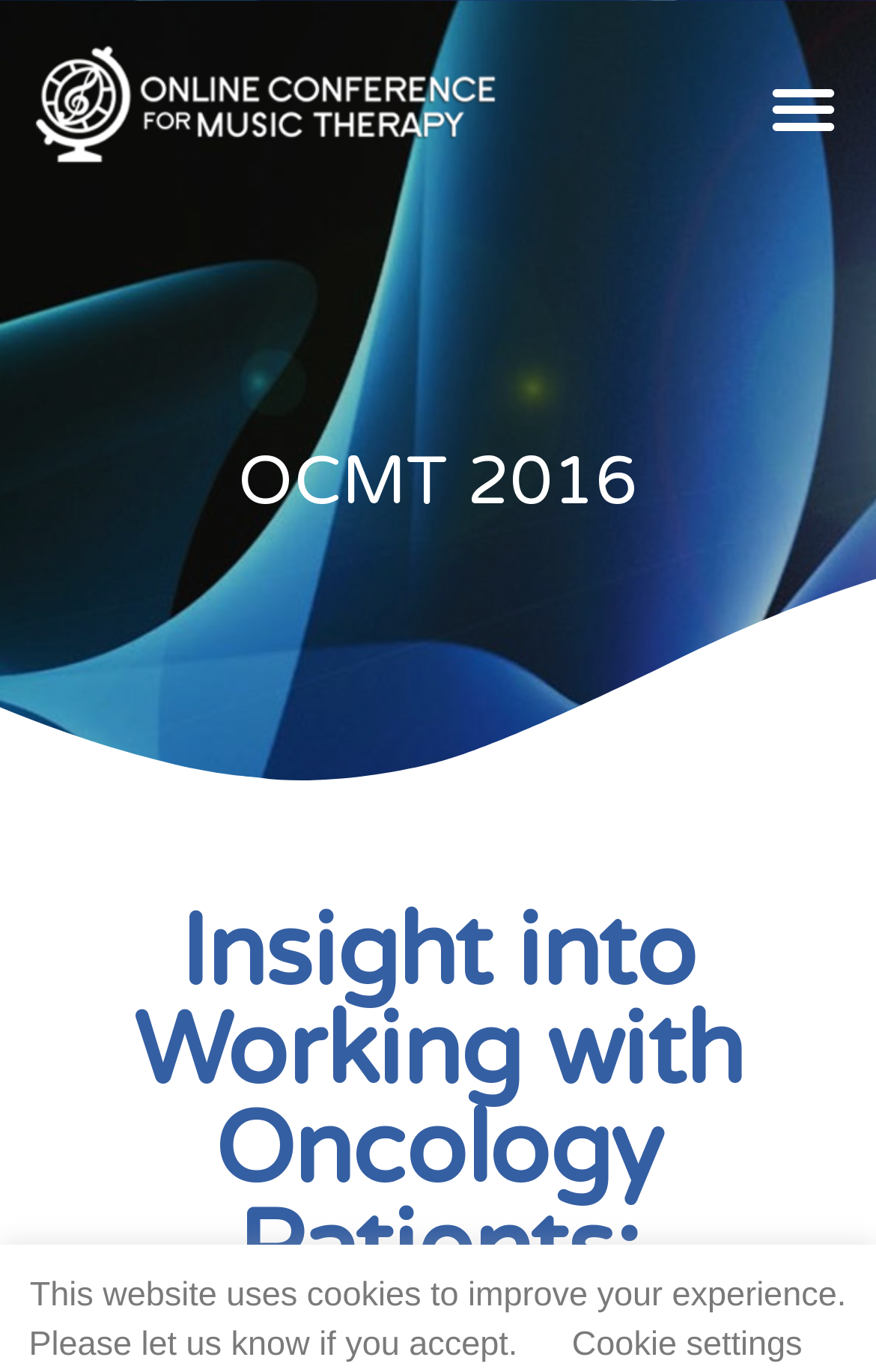Please specify the bounding box coordinates in the format (top-left x, top-left y, bottom-right x, bottom-right y), with values ranging from 0 to 1. Identify the bounding box for the UI component described as follows: alt="OCMT Logo"

[0.026, 0.033, 0.574, 0.127]